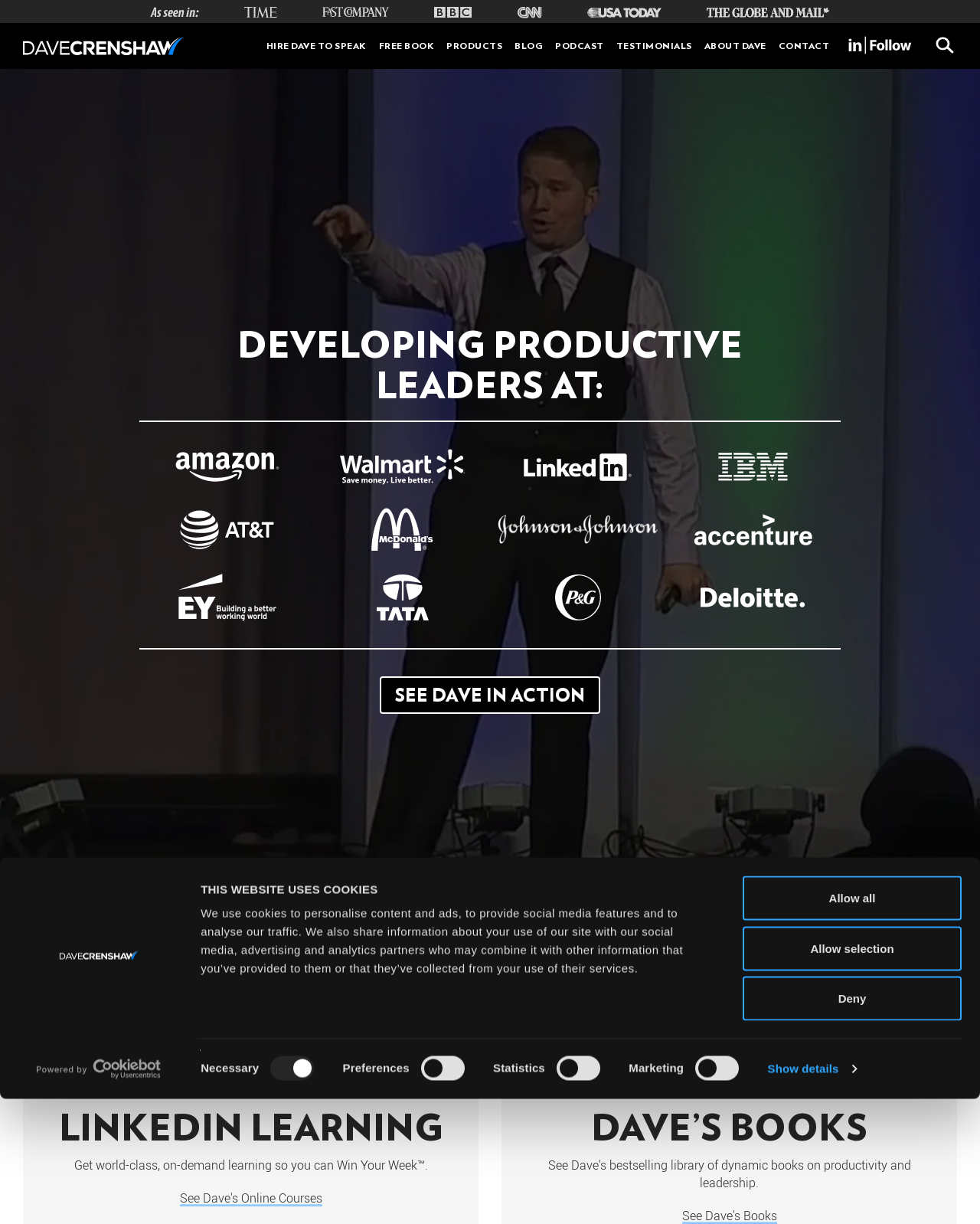Give a concise answer using one word or a phrase to the following question:
How many companies are listed as clients?

8